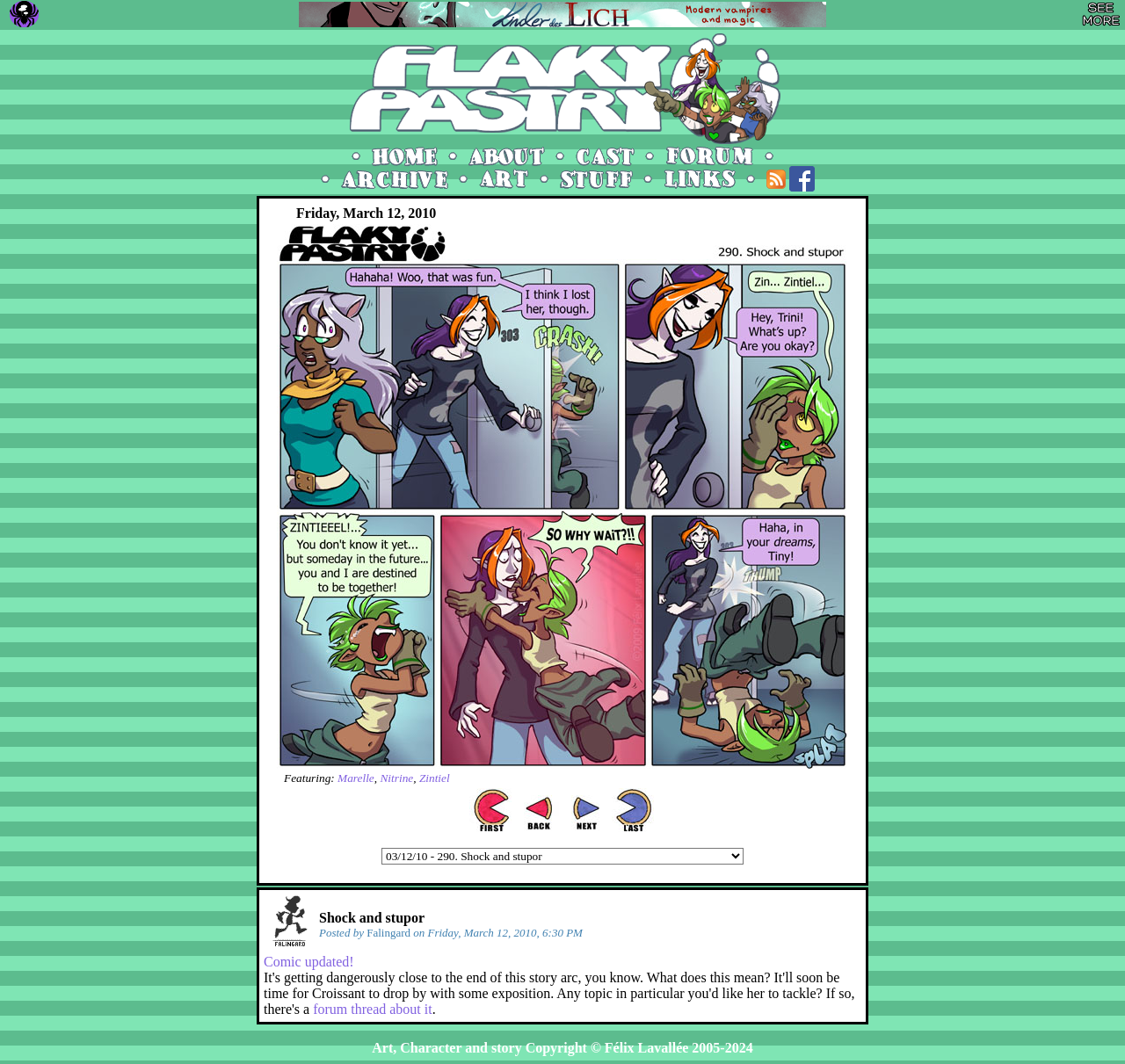Identify the bounding box coordinates of the part that should be clicked to carry out this instruction: "Check the forum thread about it".

[0.278, 0.941, 0.384, 0.955]